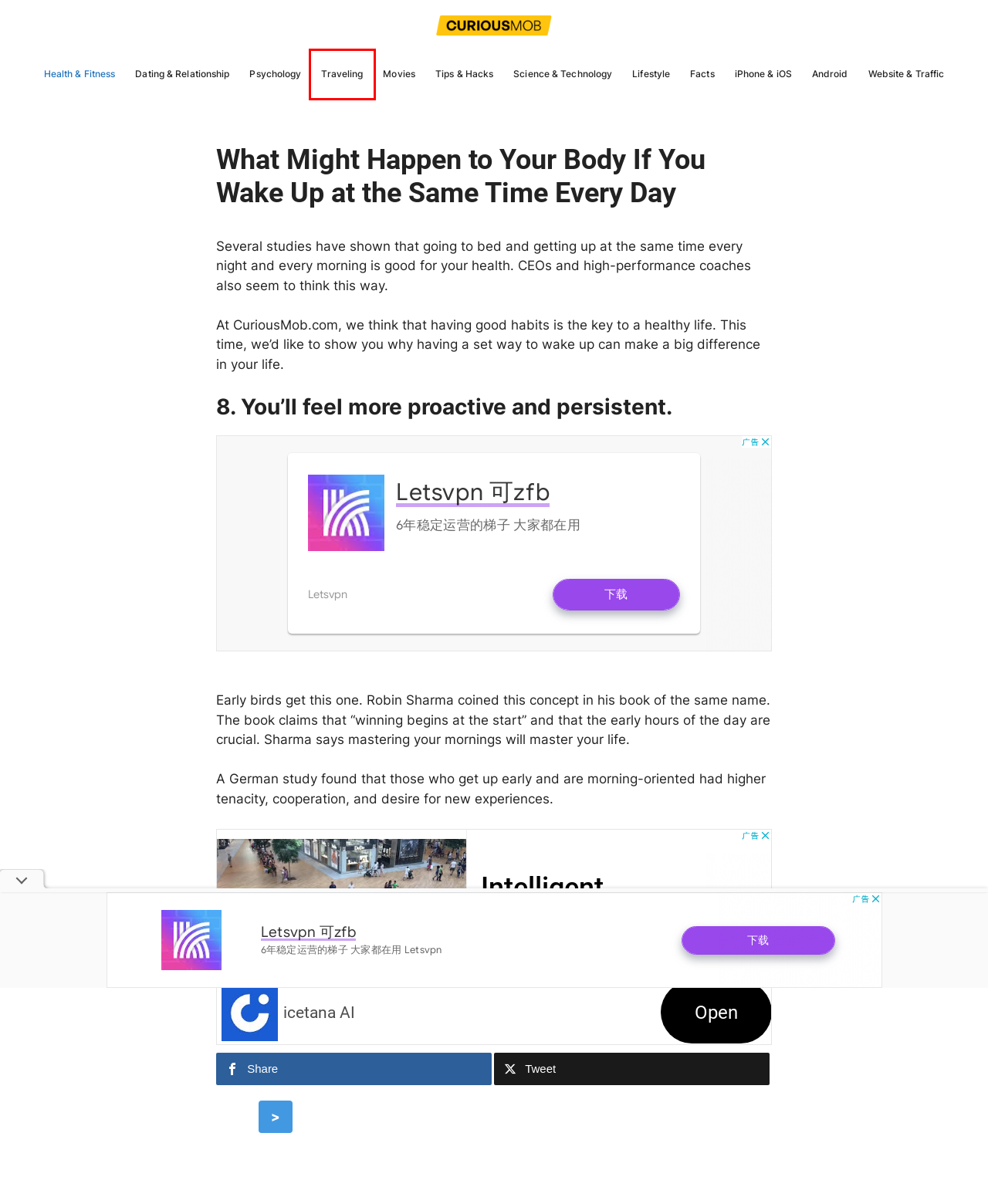Look at the screenshot of a webpage that includes a red bounding box around a UI element. Select the most appropriate webpage description that matches the page seen after clicking the highlighted element. Here are the candidates:
A. Tips & Hacks – Curious Mob
B. Health – Curious Mob
C. iPhone & iOS – Curious Mob
D. Android – Curious Mob
E. Psychology – Curious Mob
F. What Might Happen to Your Body If You Wake Up at the Same Time Every Day – Page 2 – Curious Mob
G. Traveling – Curious Mob
H. Movies – Curious Mob

G